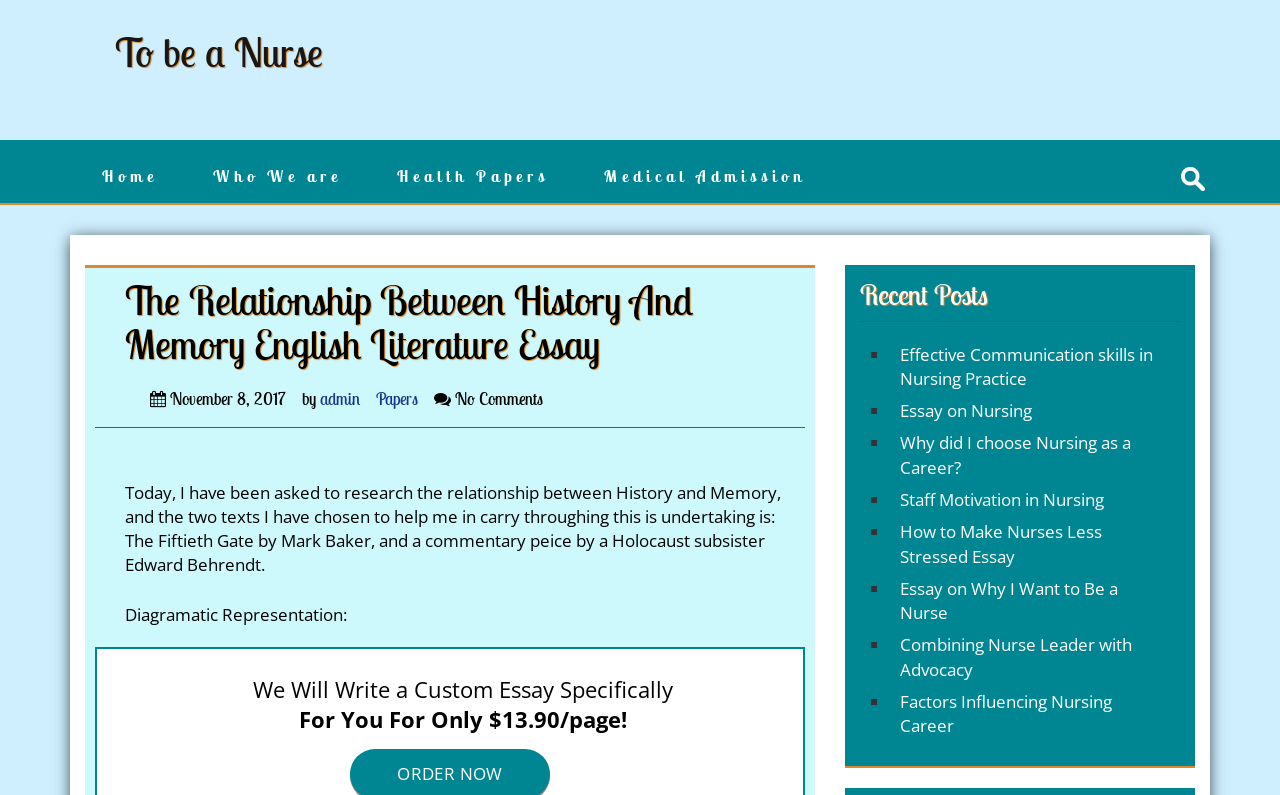Who is the author of the commentary piece?
Respond to the question with a well-detailed and thorough answer.

The author of the commentary piece is determined by reading the sentence 'Today, I have been asked to research the relationship between History and Memory, and the two texts I have chosen to help me in carry throughing this is undertaking is: ...a commentary peice by a Holocaust subsister Edward Behrendt.' which indicates that the author is Edward Behrendt.